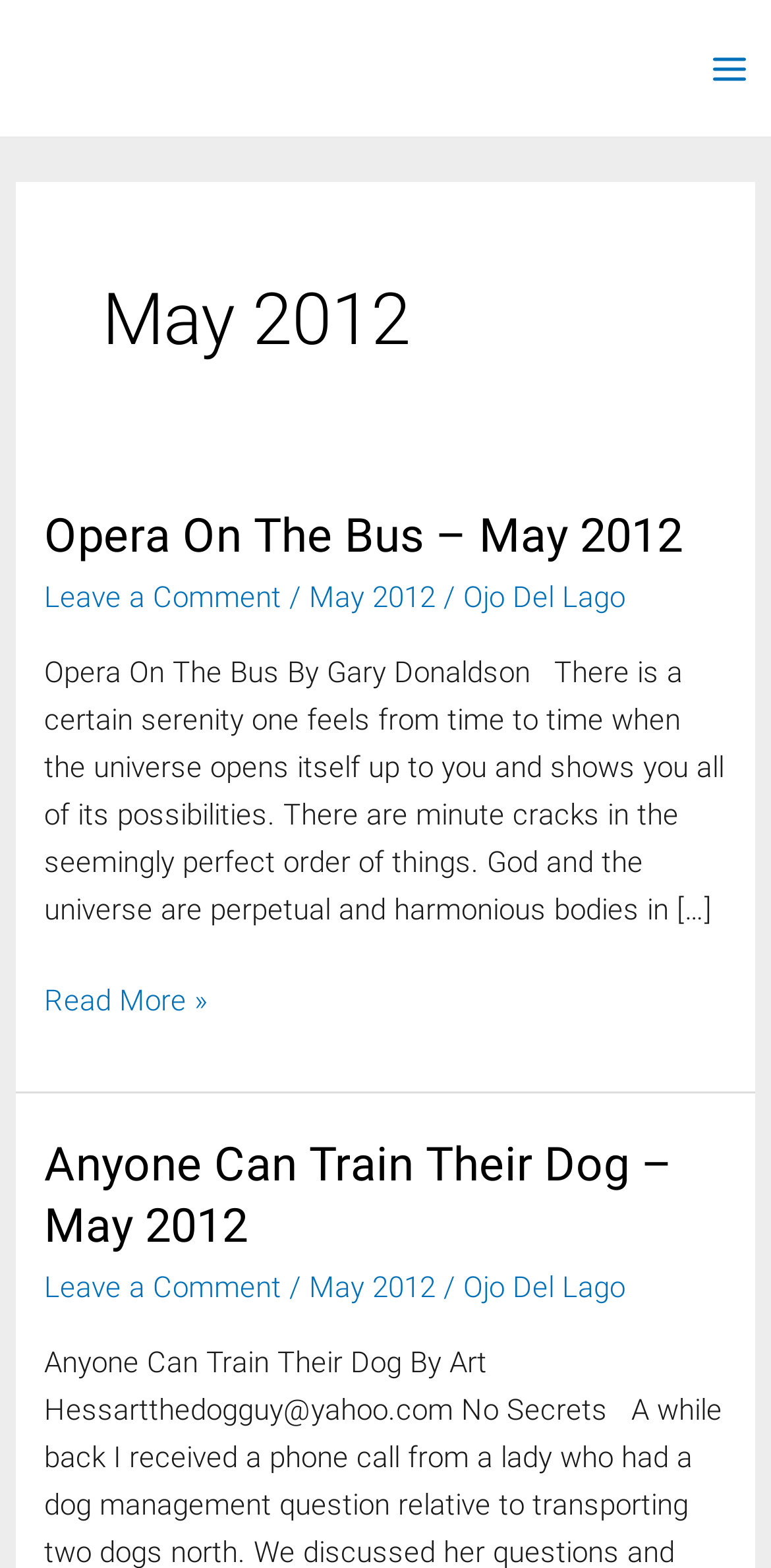Please find the bounding box coordinates of the element's region to be clicked to carry out this instruction: "Search for something".

[0.055, 0.005, 0.078, 0.212]